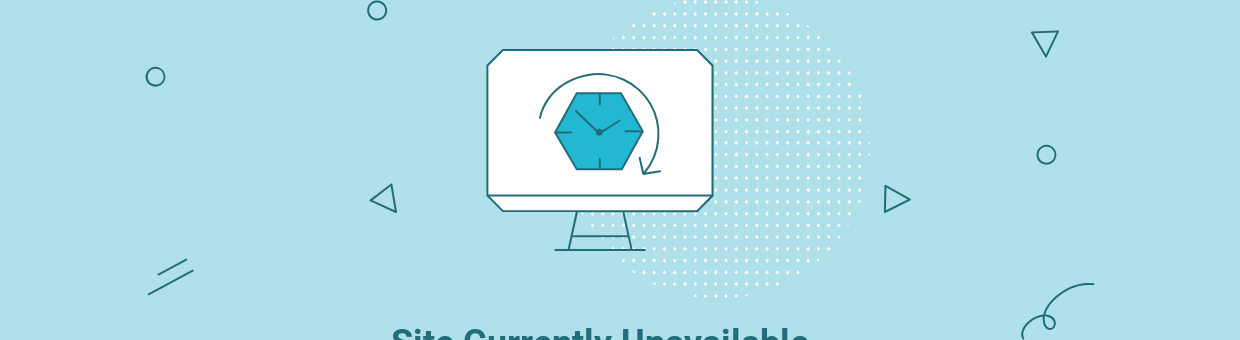What is the status of the website according to the image?
Please answer the question with as much detail as possible using the screenshot.

The image displays the message 'Site Currently Unavailable' in a bold, dark font, indicating that access to the website is temporarily restricted.